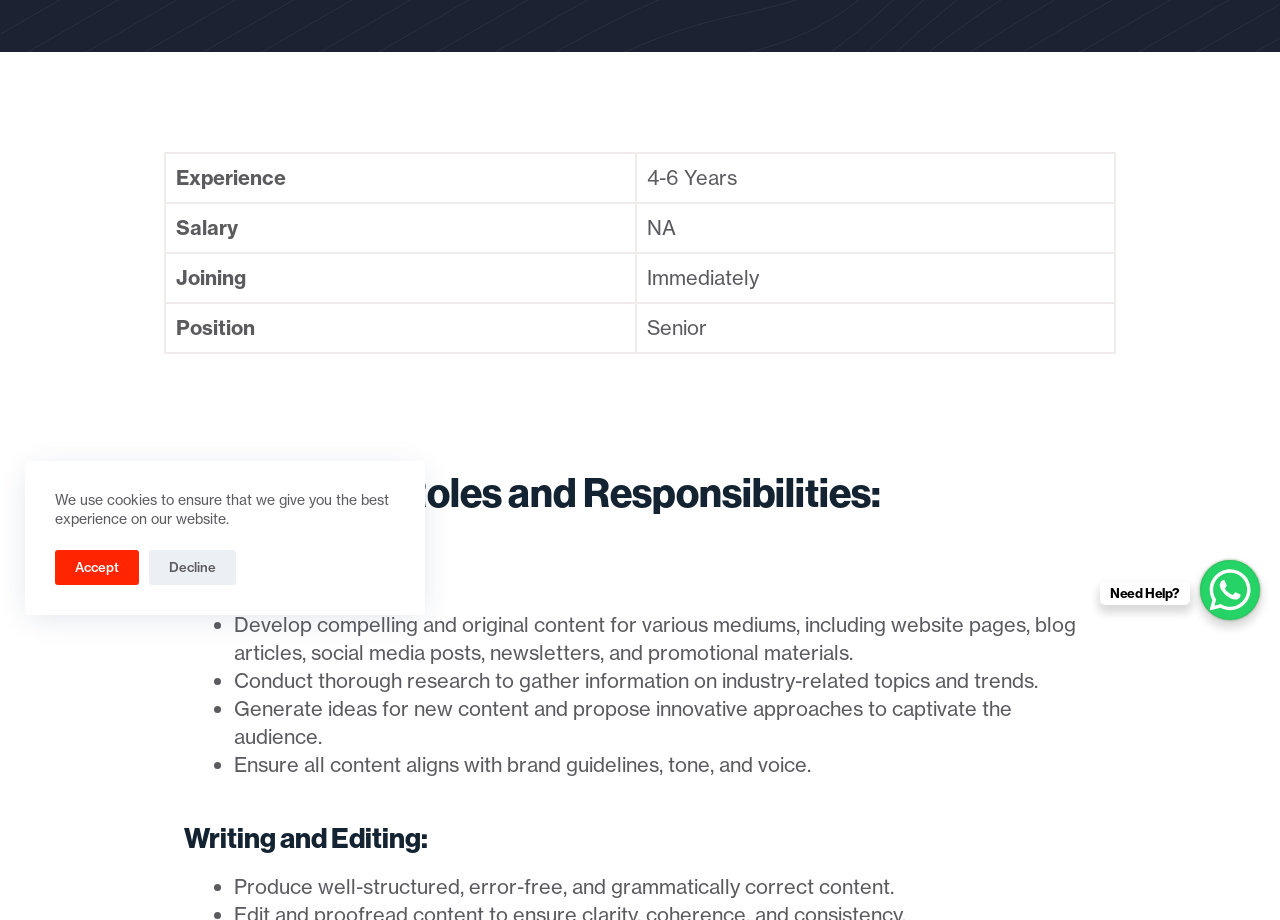Determine the bounding box coordinates for the HTML element mentioned in the following description: "Instagram". The coordinates should be a list of four floats ranging from 0 to 1, represented as [left, top, right, bottom].

[0.368, 0.58, 0.398, 0.621]